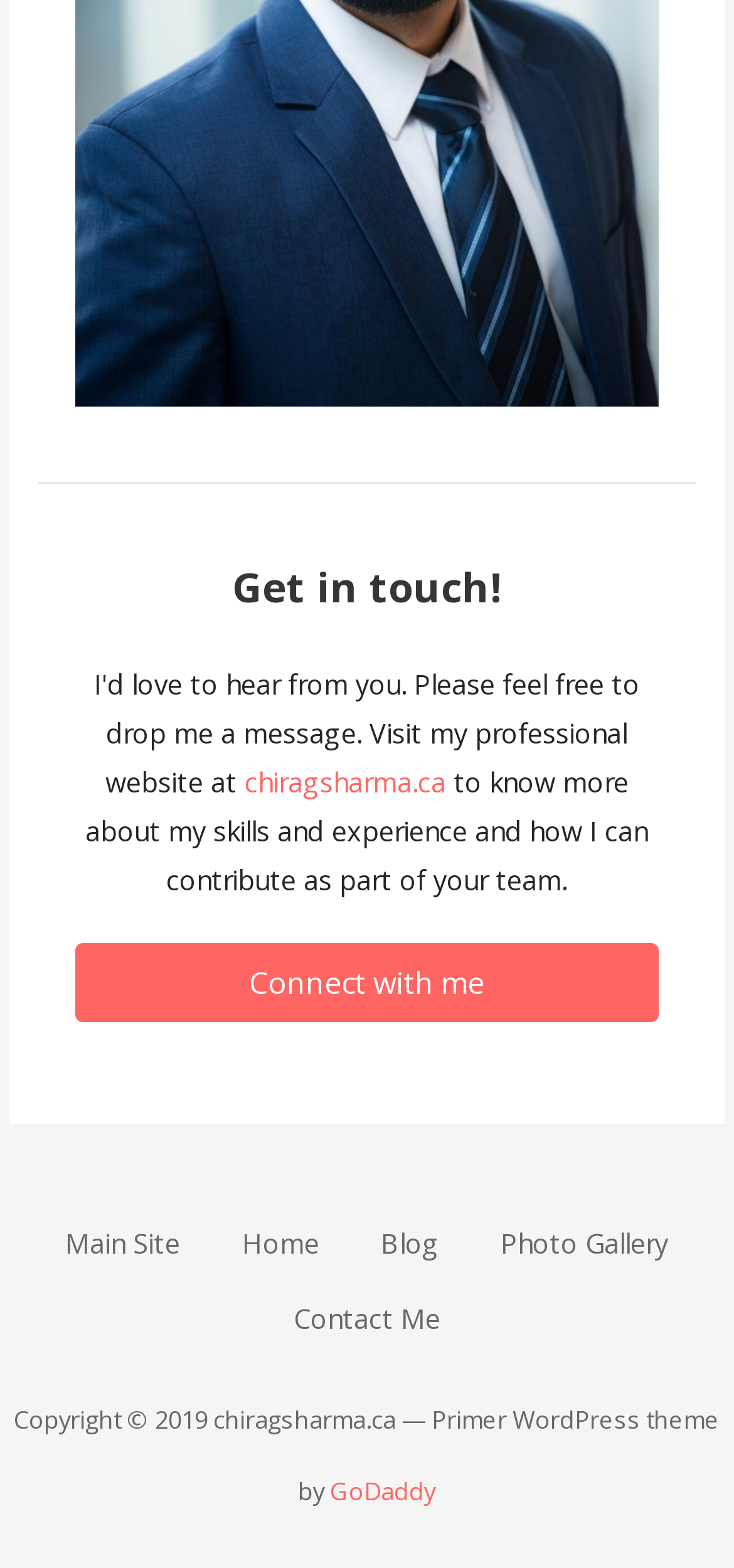Could you locate the bounding box coordinates for the section that should be clicked to accomplish this task: "Go to Baden Baden Interior homepage".

None